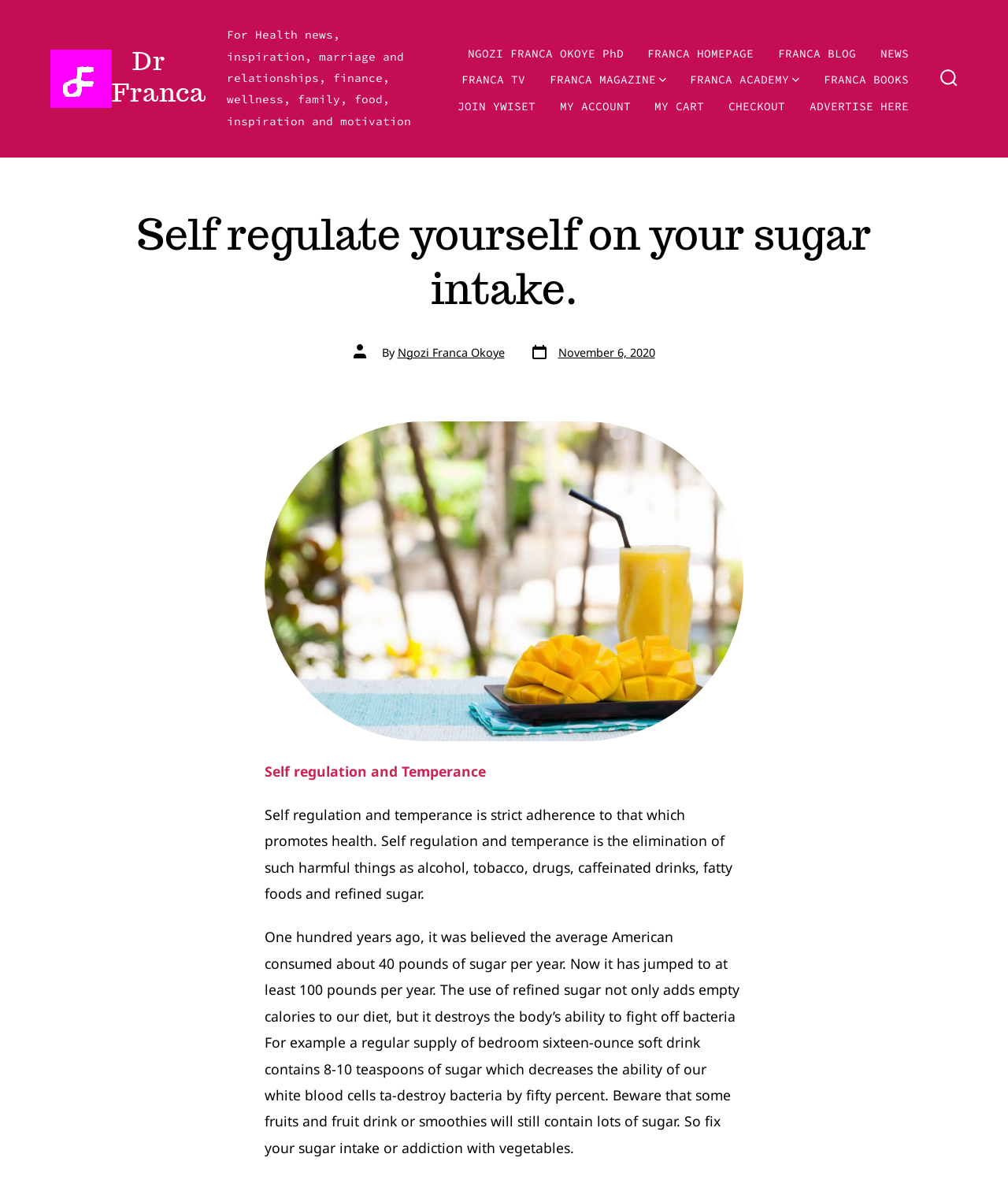Use a single word or phrase to answer the question: 
What is the topic of the article?

Self regulation and sugar intake